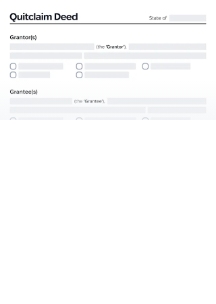Summarize the image with a detailed description that highlights all prominent details.

The image features a template for a Quitclaim Deed, a legal document commonly used to transfer property ownership in Texas. At the top, it is labeled "Quitclaim Deed" and specifies "State of" for the designation of jurisdiction. Below this heading, there are designated fields for entering the names of the Grantor(s) (the individual(s) transferring the property) and Grantee(s) (the individual(s) receiving the property). The form is structured to facilitate swift completion by allowing the parties involved to fill in necessary details, thereby enabling quick and uncomplicated property transfers. This form is particularly relevant in situations where the Grantor does not wish to provide warranties for the title, emphasizing its practical use in certain real estate scenarios.